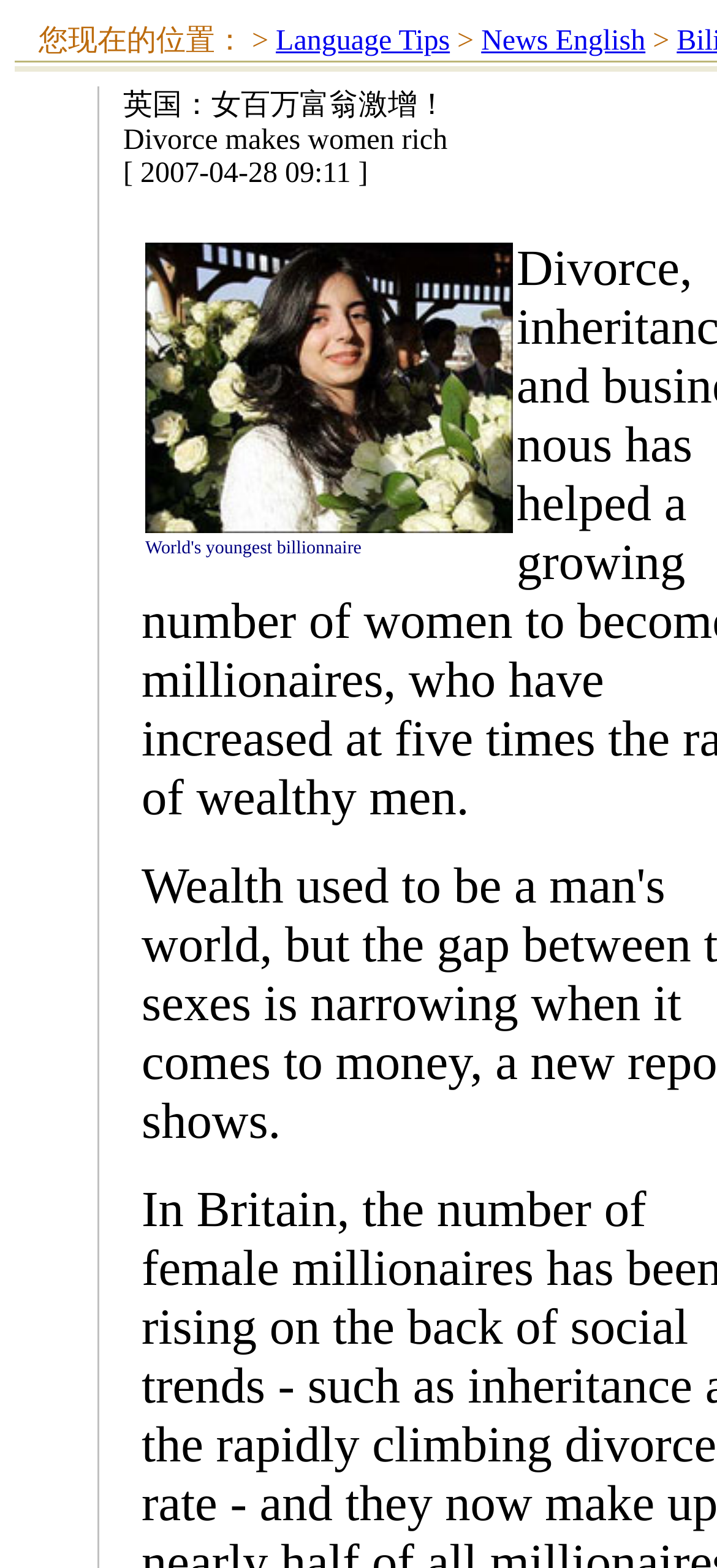What is the language of the webpage?
From the details in the image, provide a complete and detailed answer to the question.

I inferred this from the presence of links 'Language Tips' and 'News English' at the top of the webpage, which suggests that the webpage is in English.